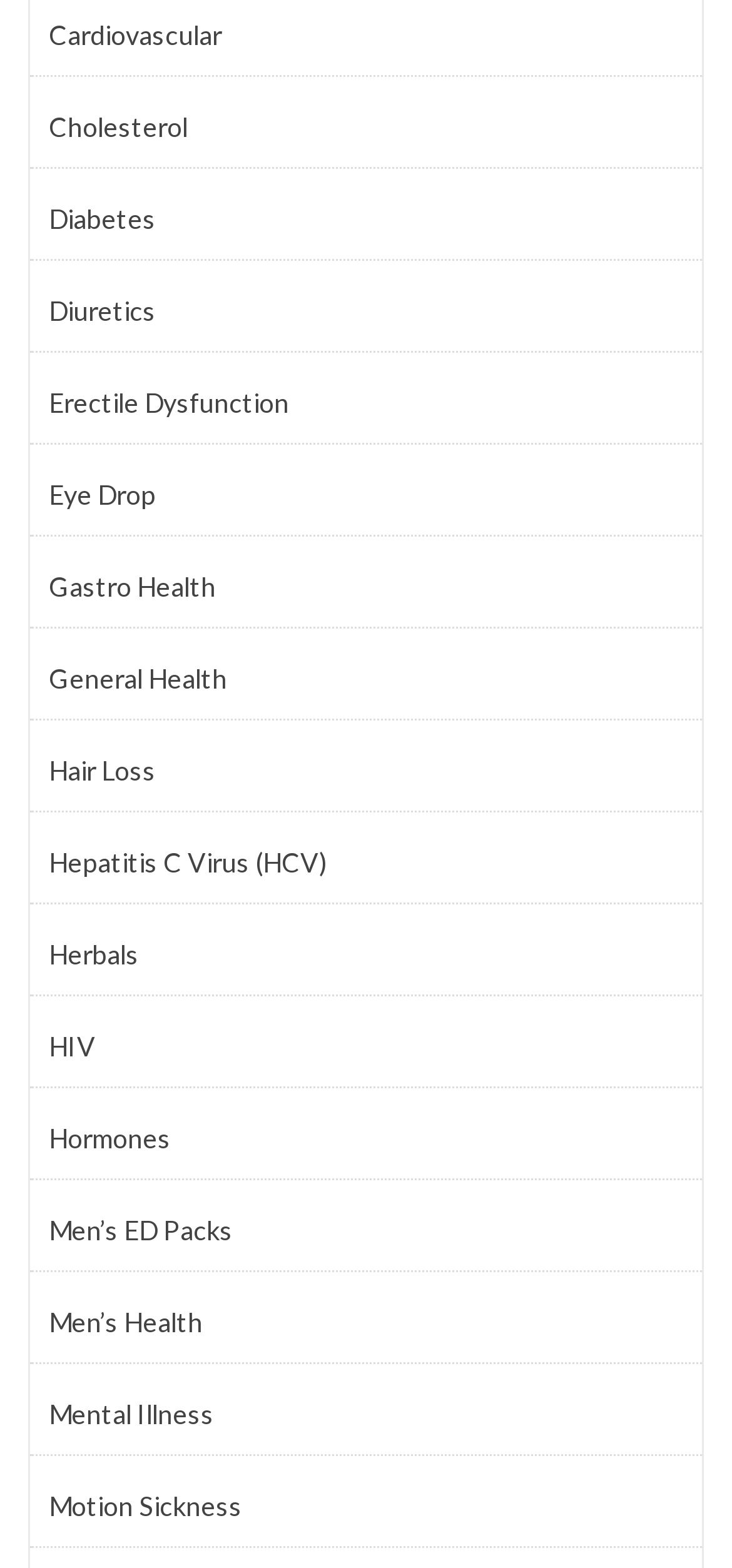Based on the element description "Men’s ED Packs", predict the bounding box coordinates of the UI element.

[0.067, 0.771, 0.933, 0.798]